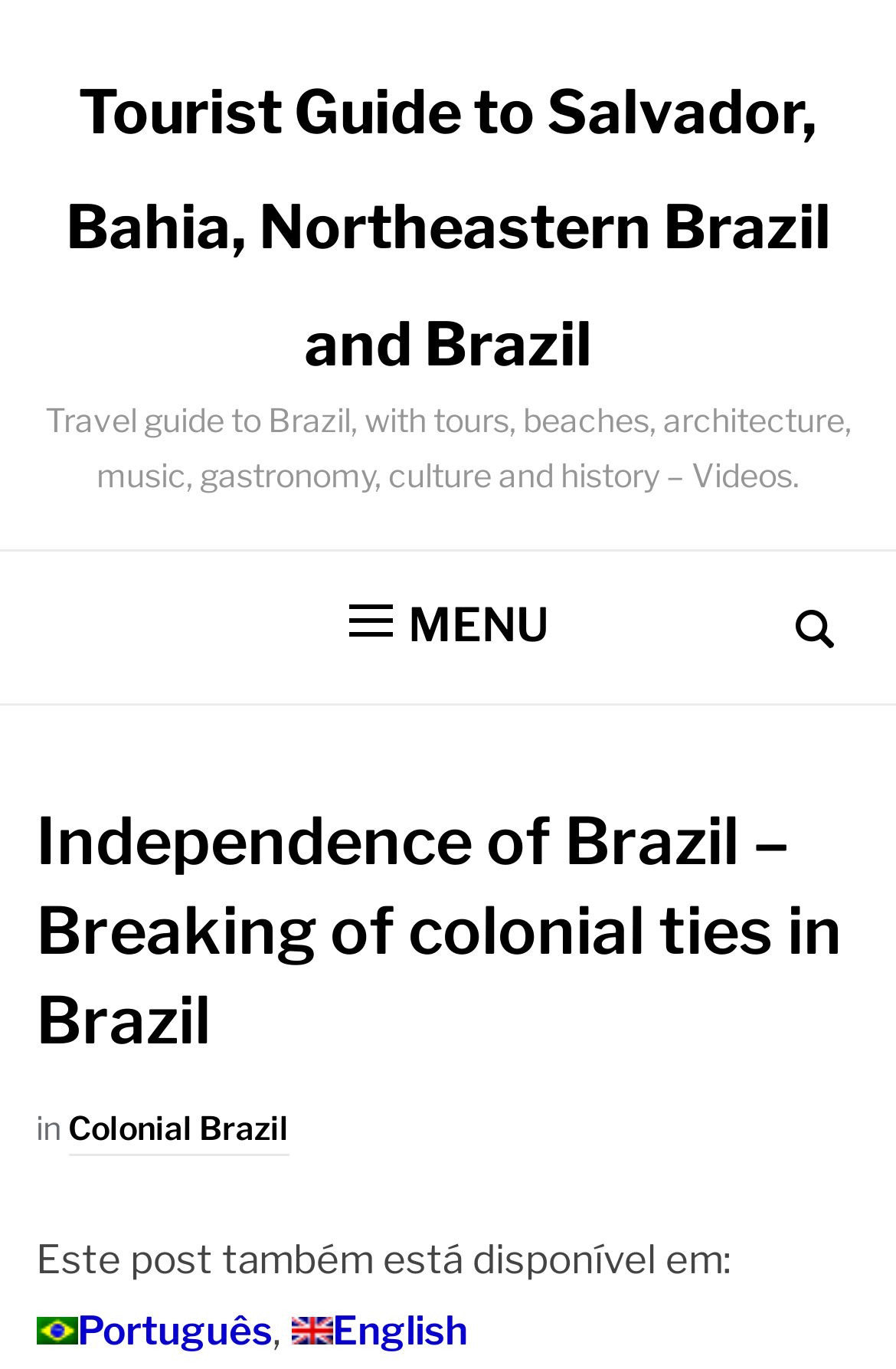Give the bounding box coordinates for this UI element: "Colonial Brazil". The coordinates should be four float numbers between 0 and 1, arranged as [left, top, right, bottom].

[0.076, 0.81, 0.322, 0.845]